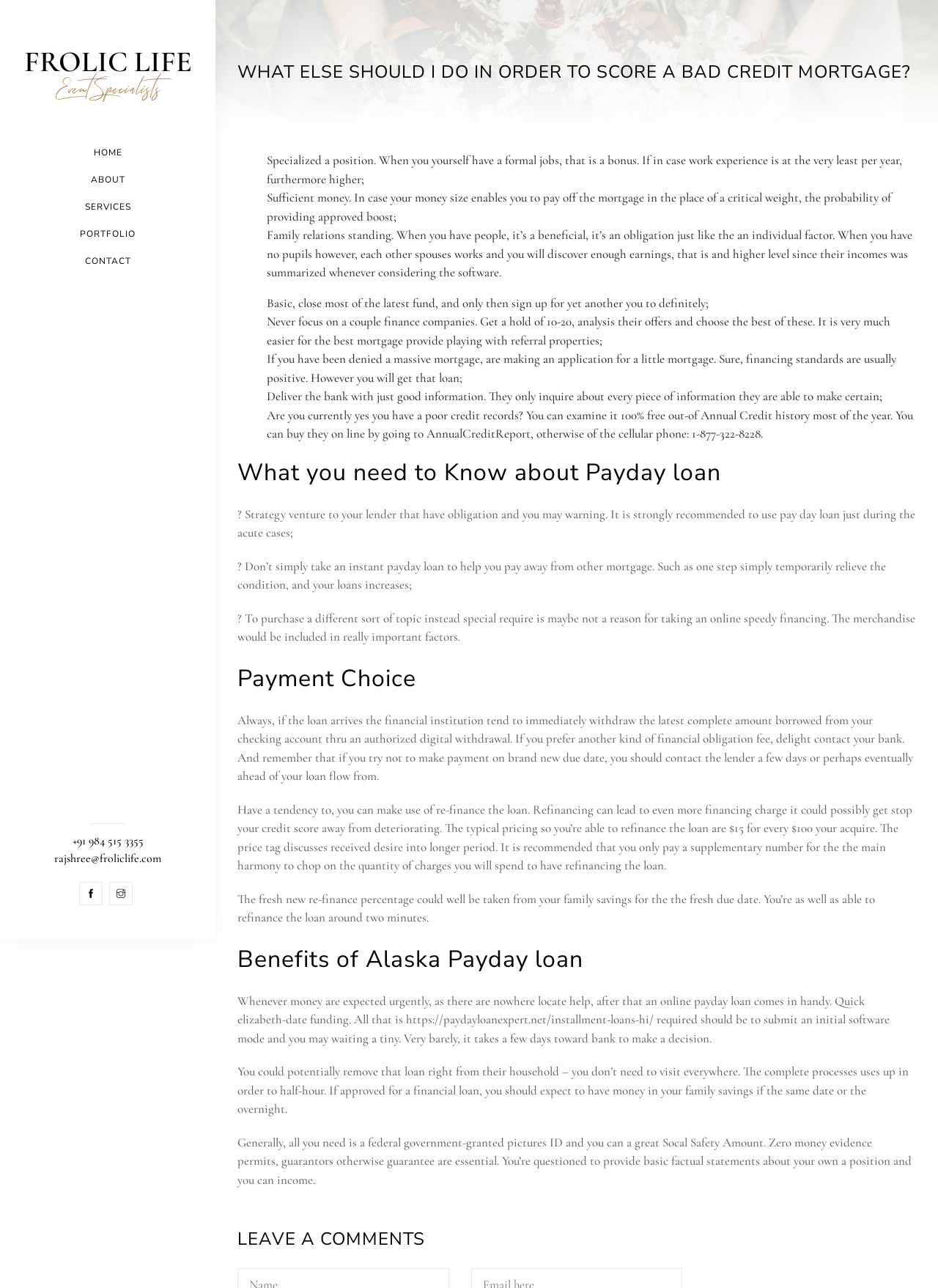What is the recommended approach to payday loans?
Refer to the image and provide a detailed answer to the question.

I read the section on payday loans and found the recommended approach. According to the webpage, payday loans should be used only in acute cases, and it is not recommended to take an instant payday loan to pay off another loan.